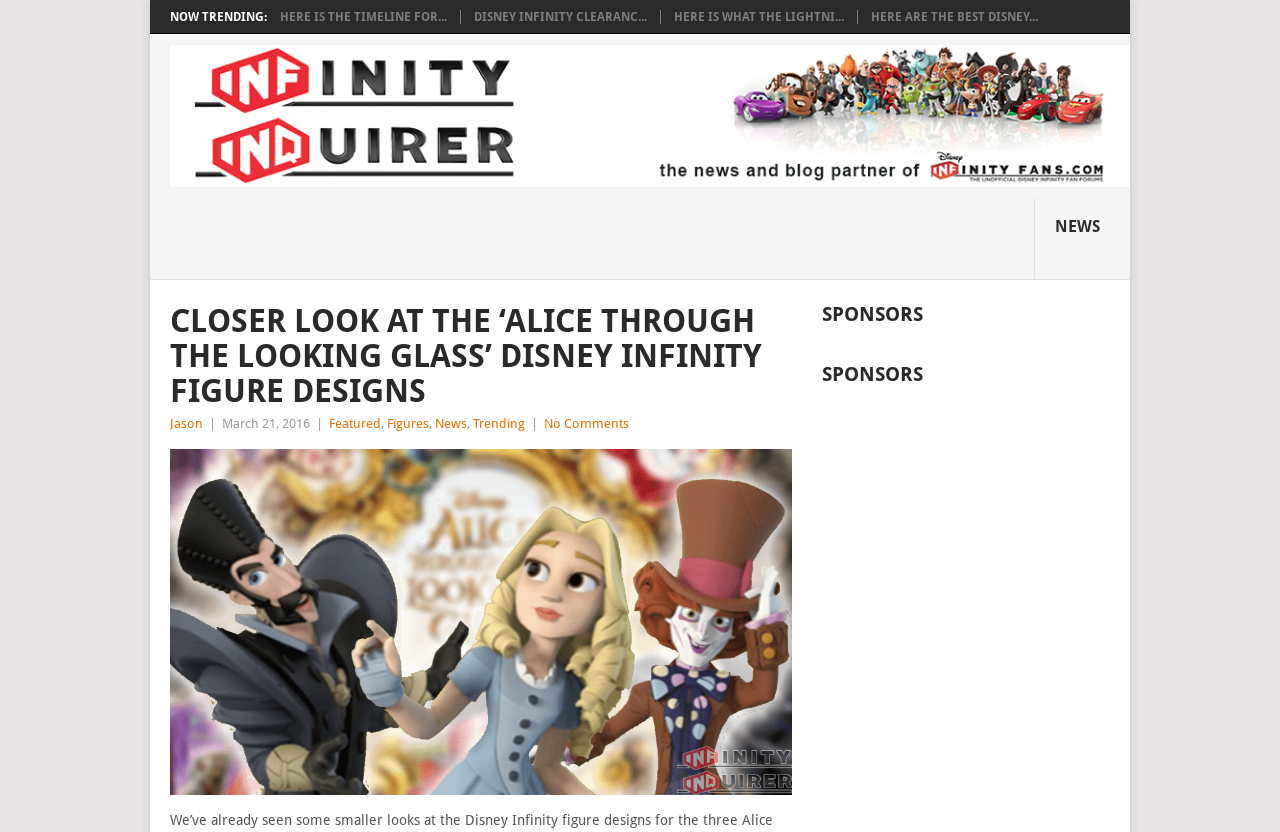Locate the bounding box coordinates of the clickable part needed for the task: "Check the 'NEWS' section".

[0.808, 0.237, 0.883, 0.336]